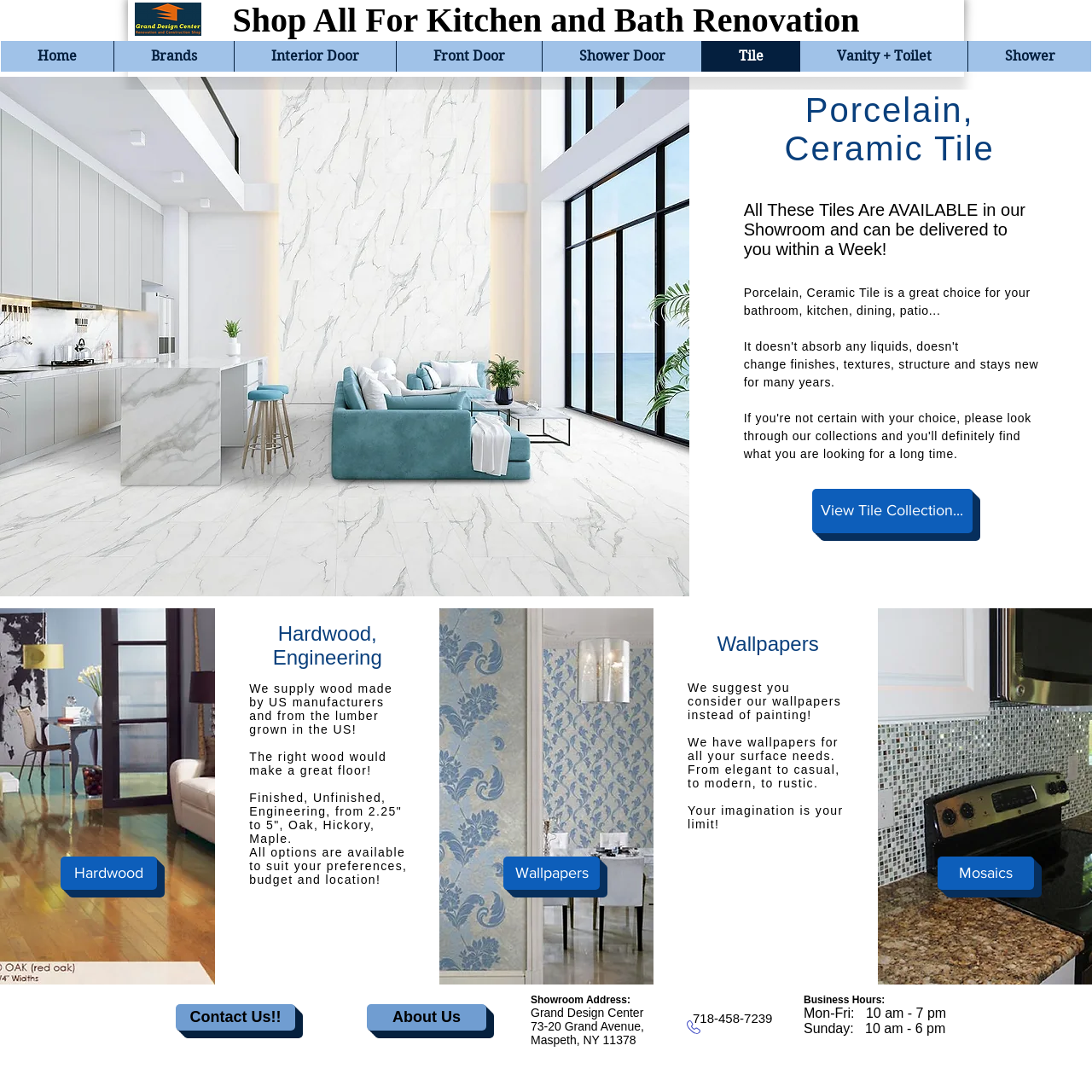Find the bounding box coordinates of the clickable area that will achieve the following instruction: "Contact Us".

[0.161, 0.92, 0.27, 0.944]